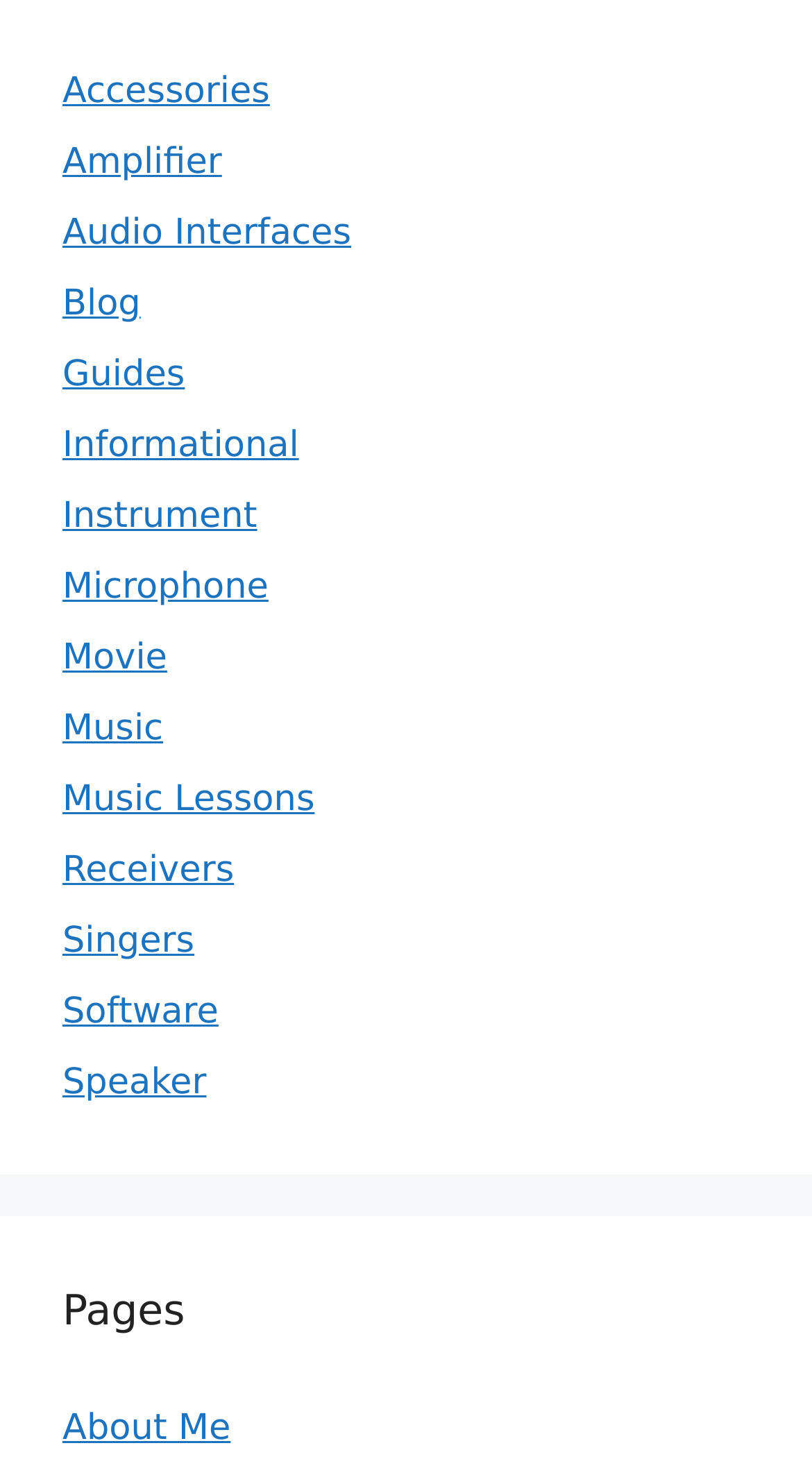How many categories are listed on the webpage?
By examining the image, provide a one-word or phrase answer.

17